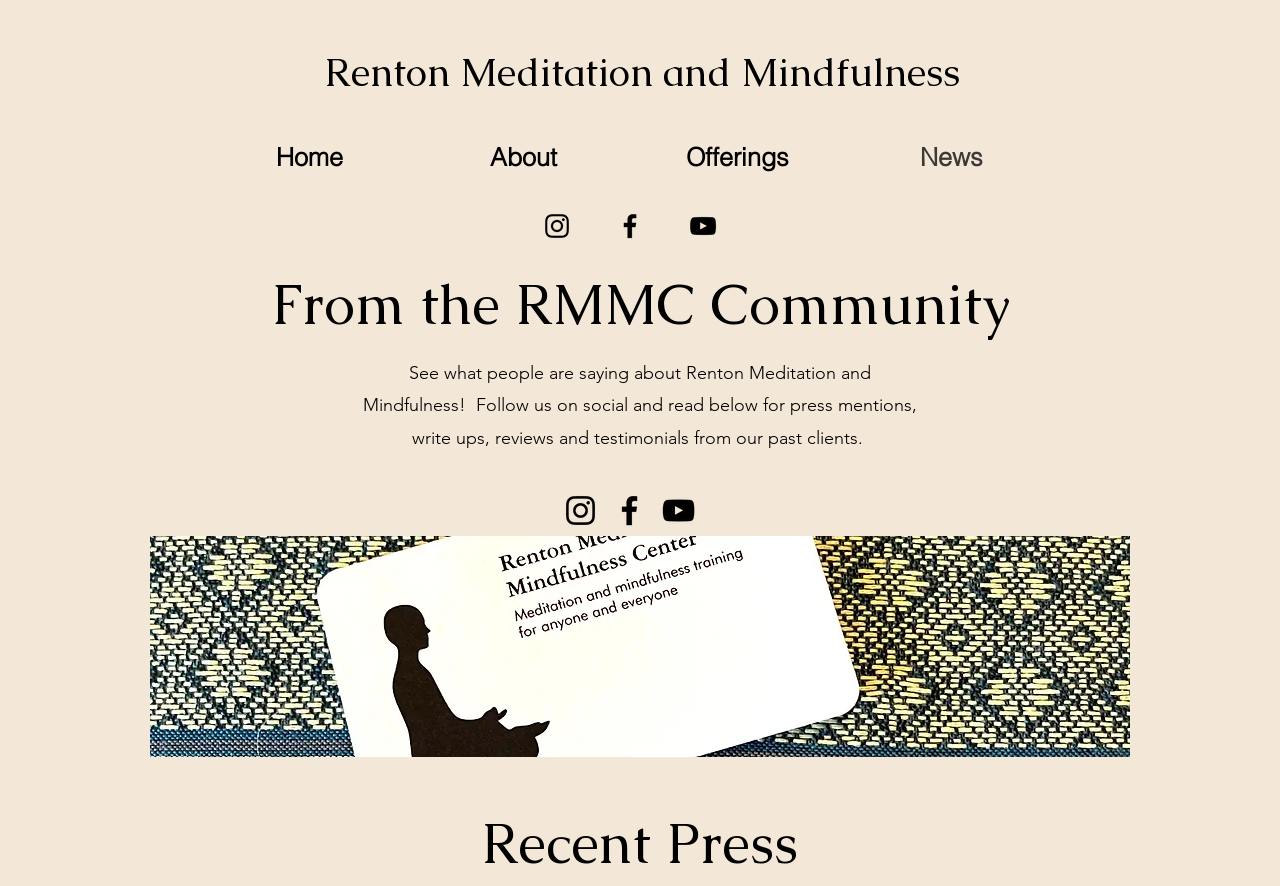Determine the bounding box coordinates for the clickable element to execute this instruction: "Follow Renton Meditation and Mindfulness on Instagram". Provide the coordinates as four float numbers between 0 and 1, i.e., [left, top, right, bottom].

[0.423, 0.237, 0.448, 0.273]